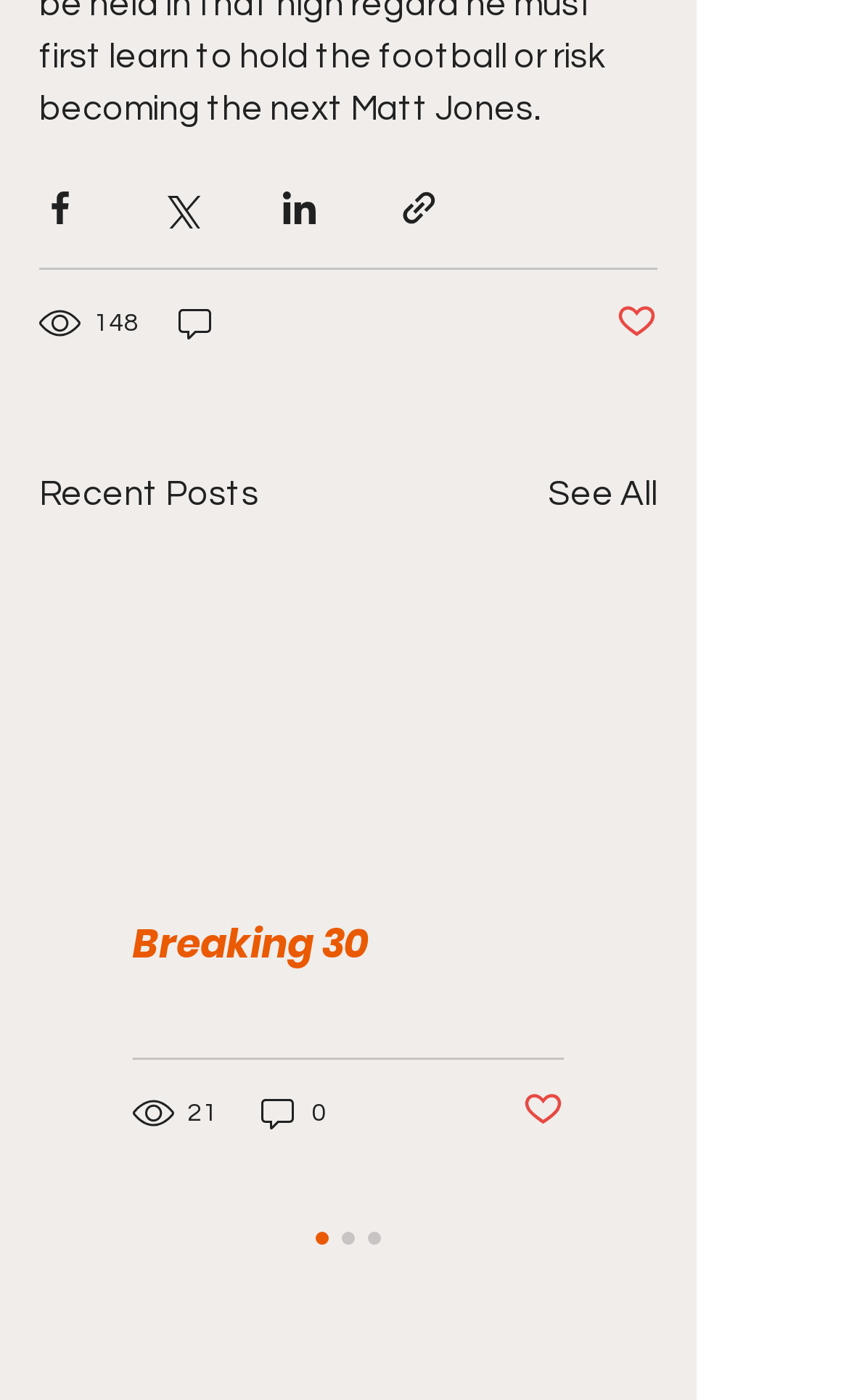How many comments does the first post have?
We need a detailed and meticulous answer to the question.

I found the number of comments for the first post by looking at the generic element '0 comments' located at [0.205, 0.214, 0.259, 0.249] which is a child of the root element.